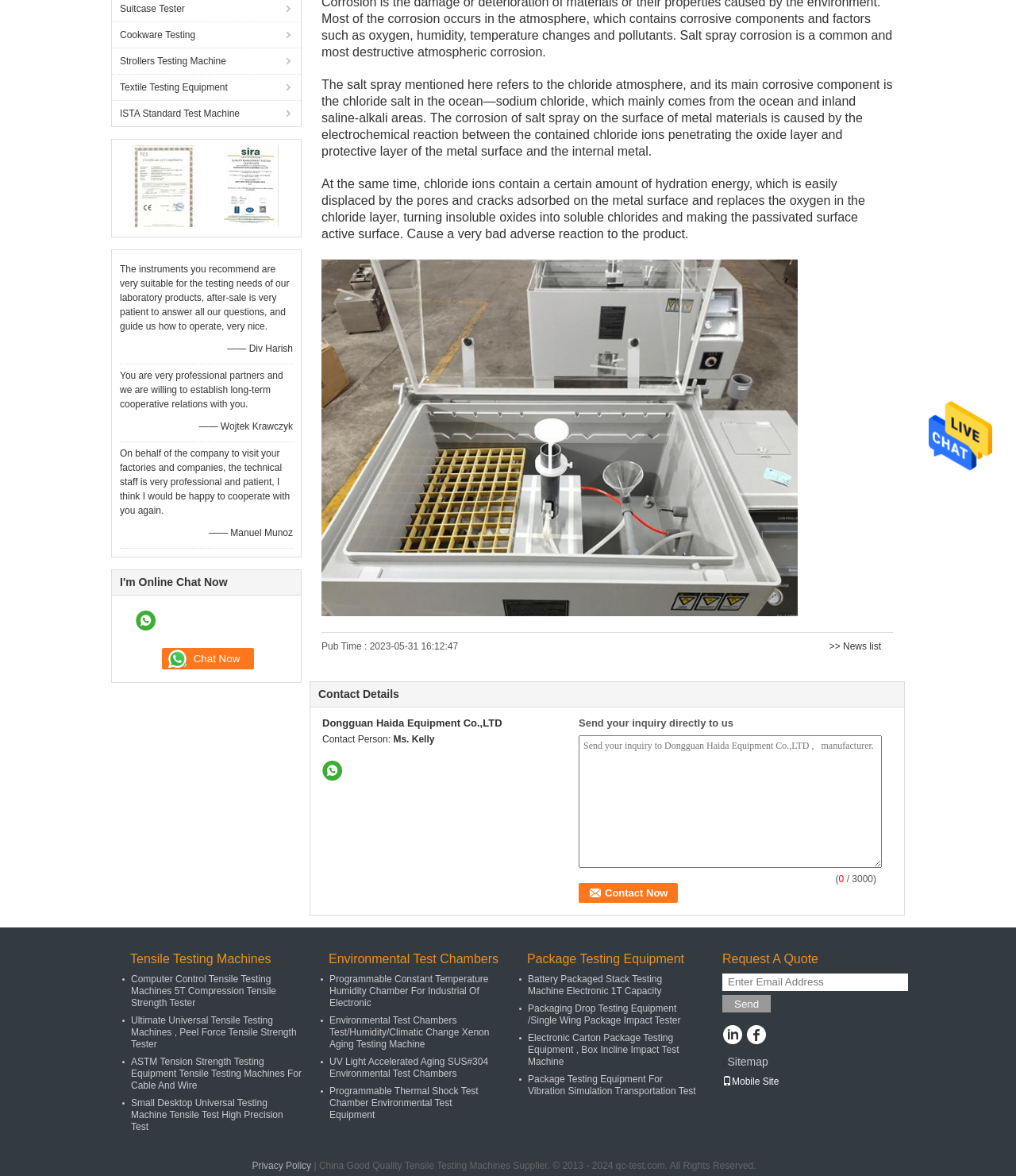Identify the bounding box coordinates of the HTML element based on this description: "View on Gitlab".

None